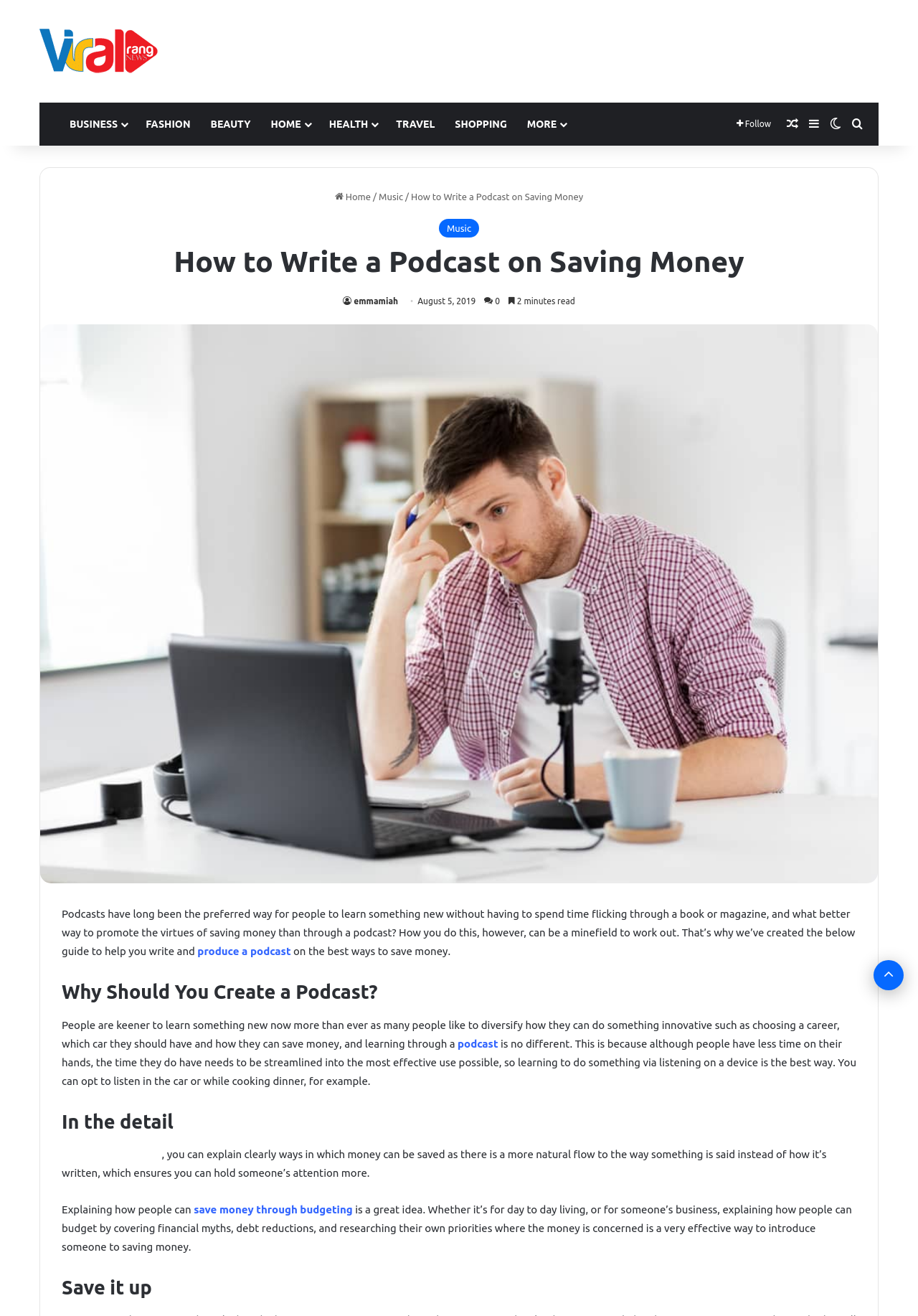Extract the bounding box of the UI element described as: "Switch skin".

[0.898, 0.078, 0.922, 0.111]